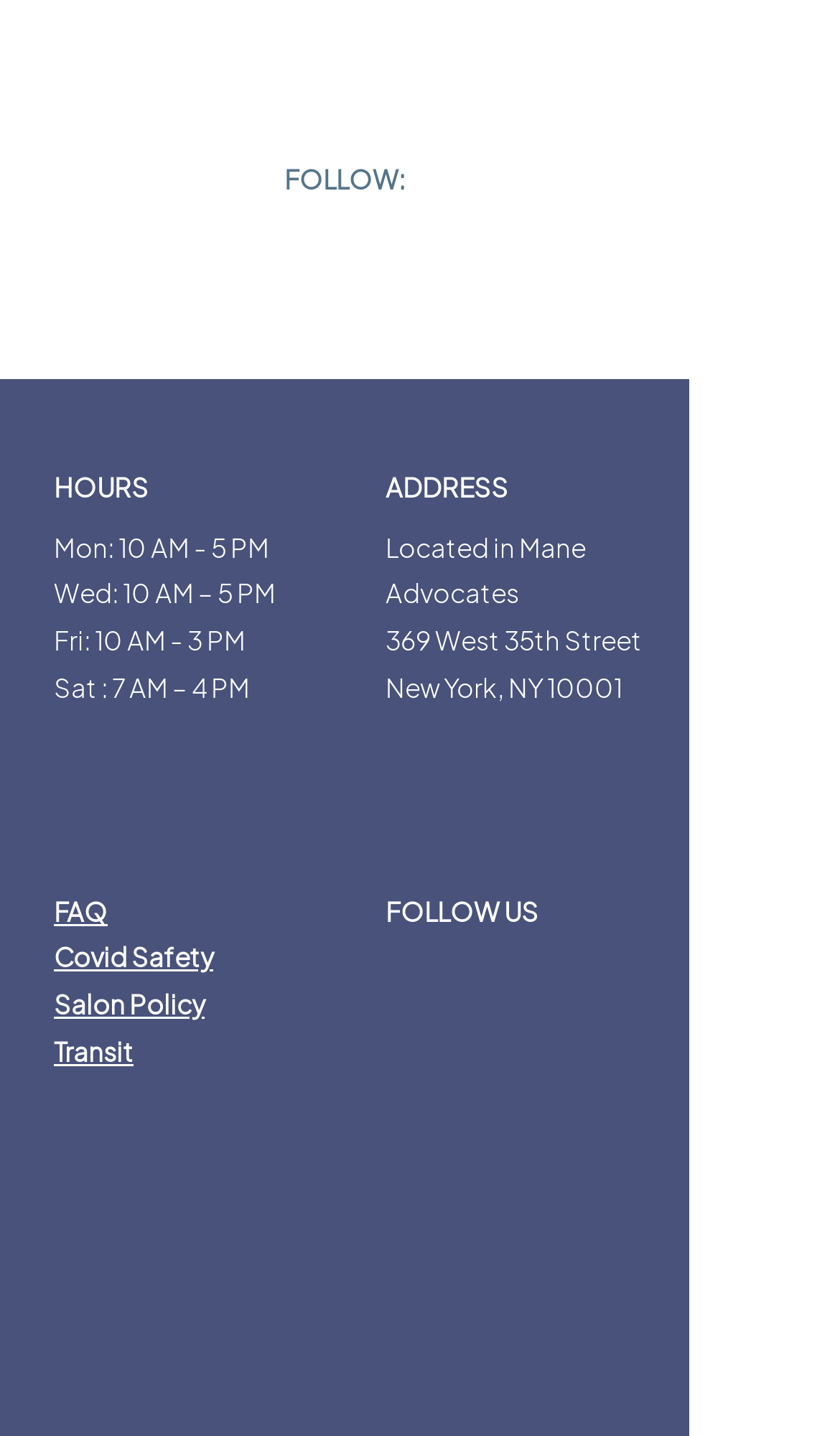Locate the bounding box coordinates of the area where you should click to accomplish the instruction: "Check address".

[0.459, 0.435, 0.764, 0.457]